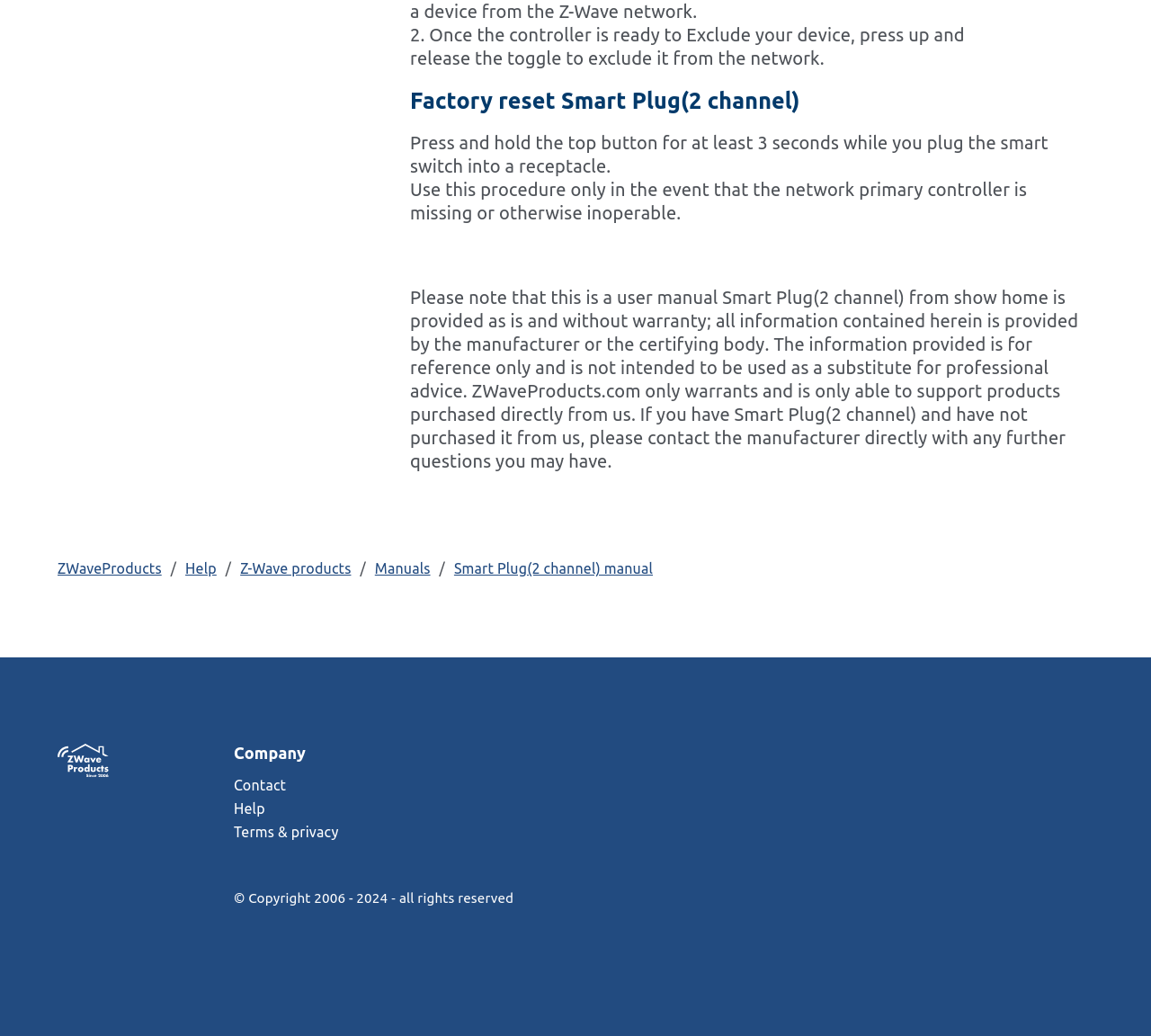What is the purpose of the procedure? Please answer the question using a single word or phrase based on the image.

to exclude device from network